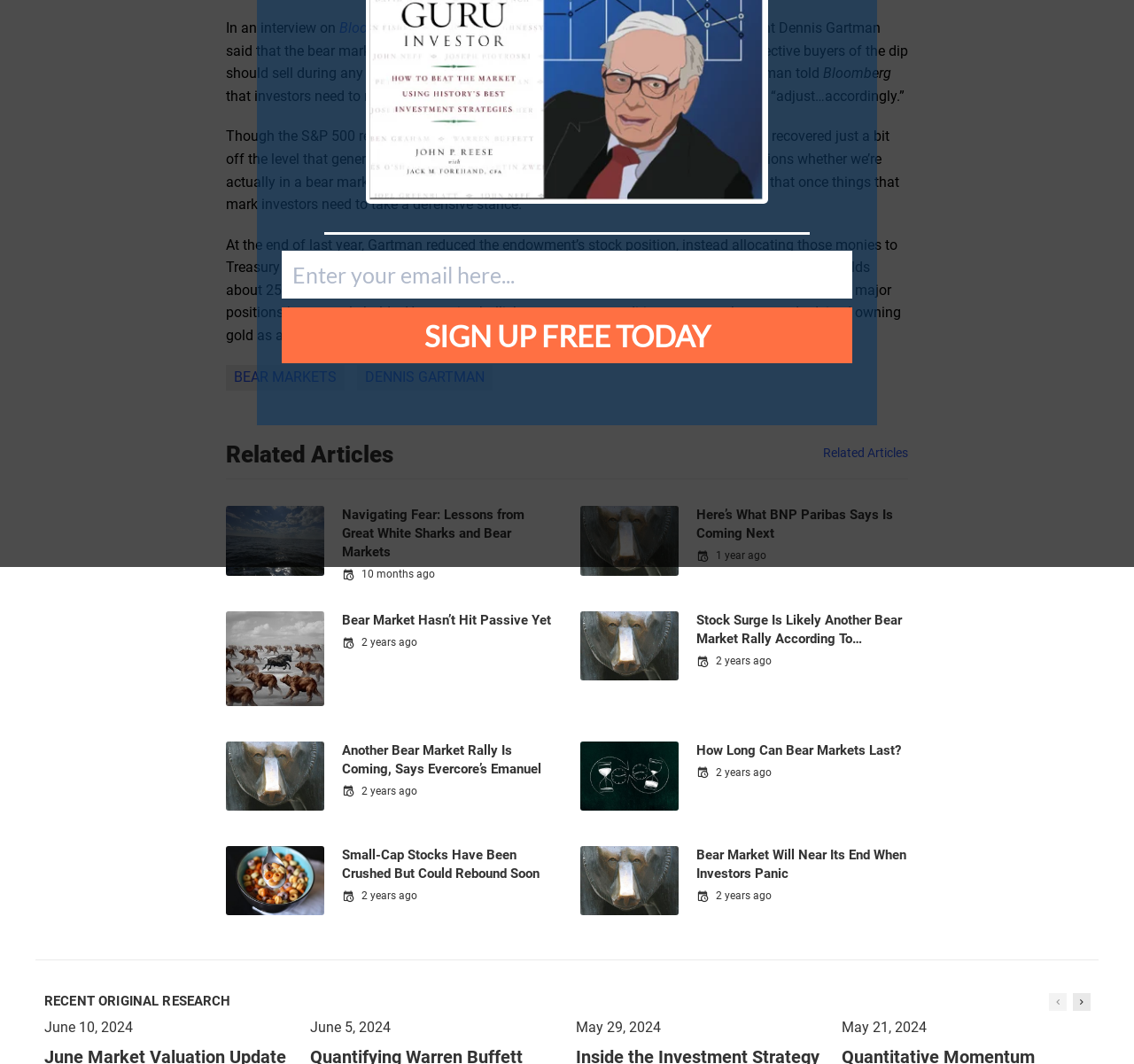Determine the bounding box coordinates of the UI element that matches the following description: "aria-label="For internal use only" name="appleby-comments"". The coordinates should be four float numbers between 0 and 1 in the format [left, top, right, bottom].

[0.248, 0.235, 0.259, 0.269]